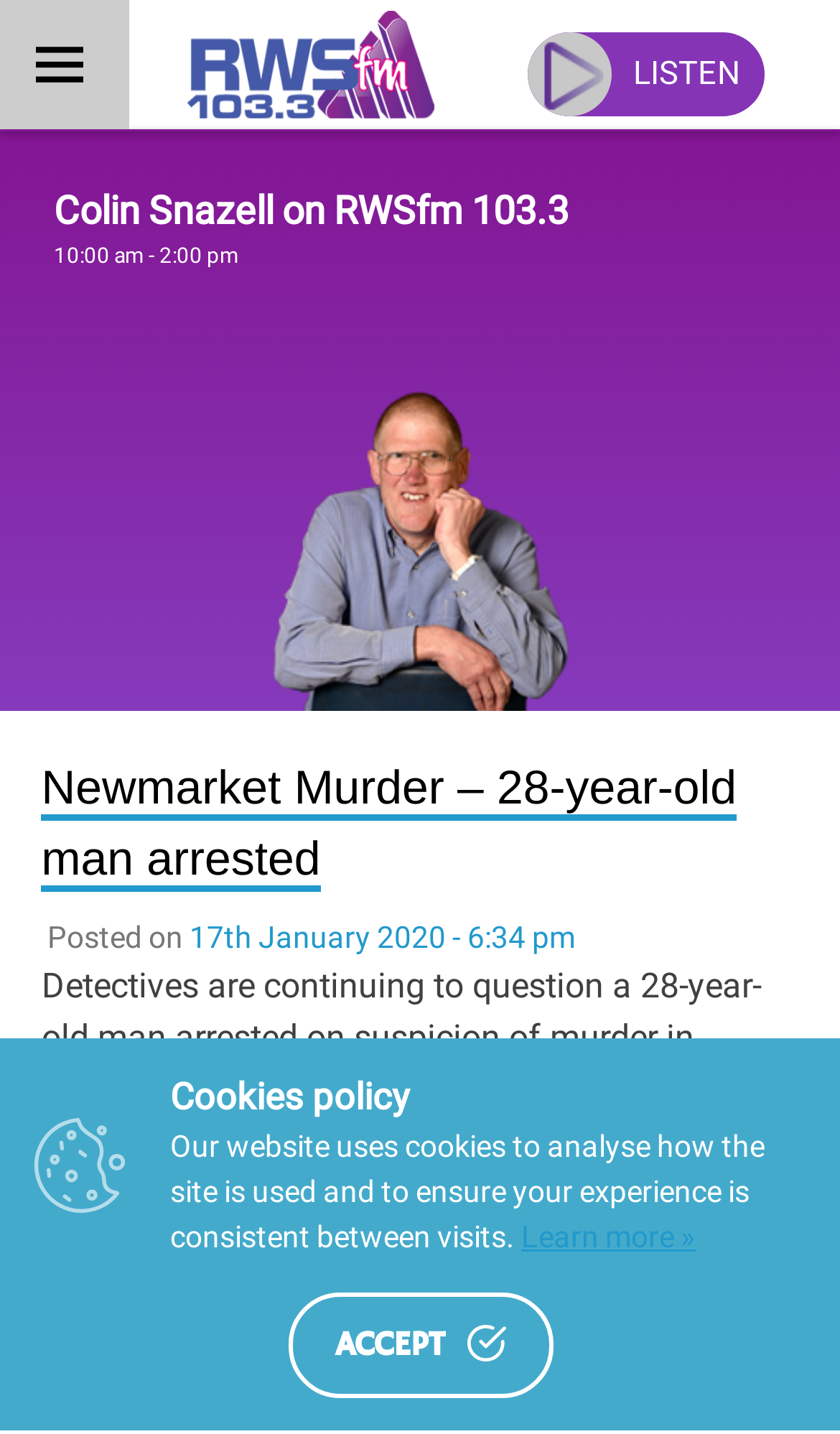Refer to the screenshot and answer the following question in detail:
What is the topic of the news article?

The topic of the news article can be found in the heading 'Newmarket Murder – 28-year-old man arrested', which is located below the time slot information for Colin Snazell's show.